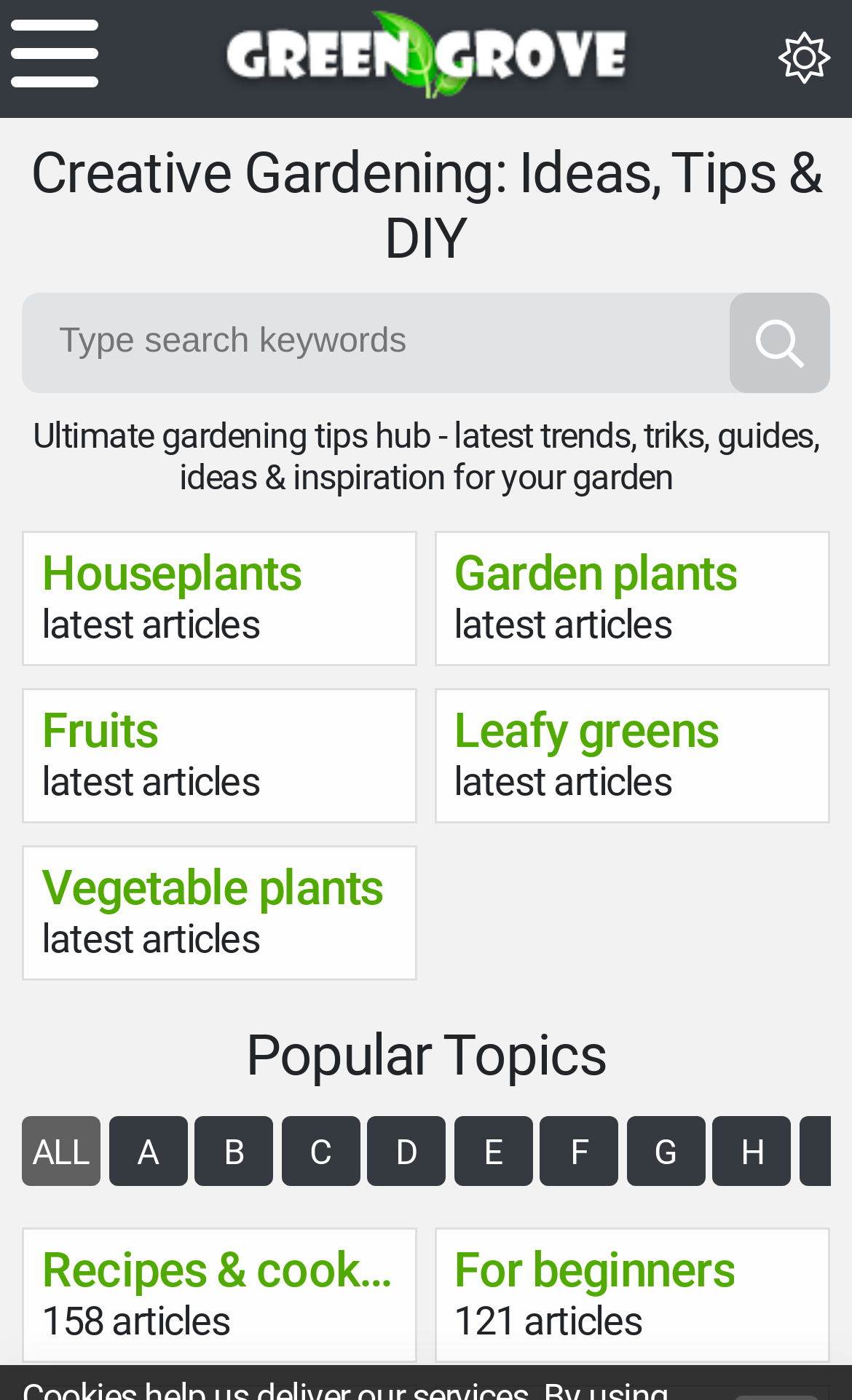Provide the bounding box coordinates in the format (top-left x, top-left y, bottom-right x, bottom-right y). All values are floating point numbers between 0 and 1. Determine the bounding box coordinate of the UI element described as: Houseplants latest articles

[0.049, 0.393, 0.467, 0.462]